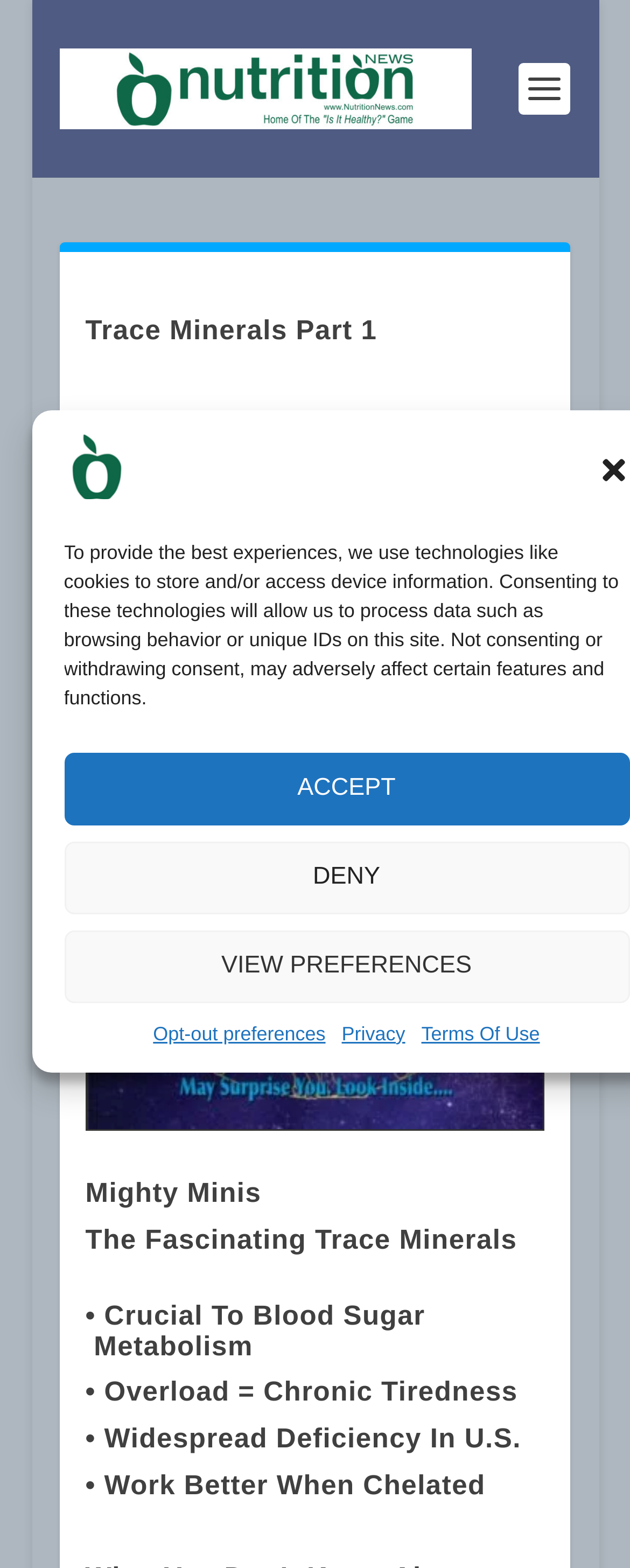Determine the bounding box coordinates of the section I need to click to execute the following instruction: "click the Trace Minerals Part 1 link". Provide the coordinates as four float numbers between 0 and 1, i.e., [left, top, right, bottom].

[0.095, 0.161, 0.905, 0.261]